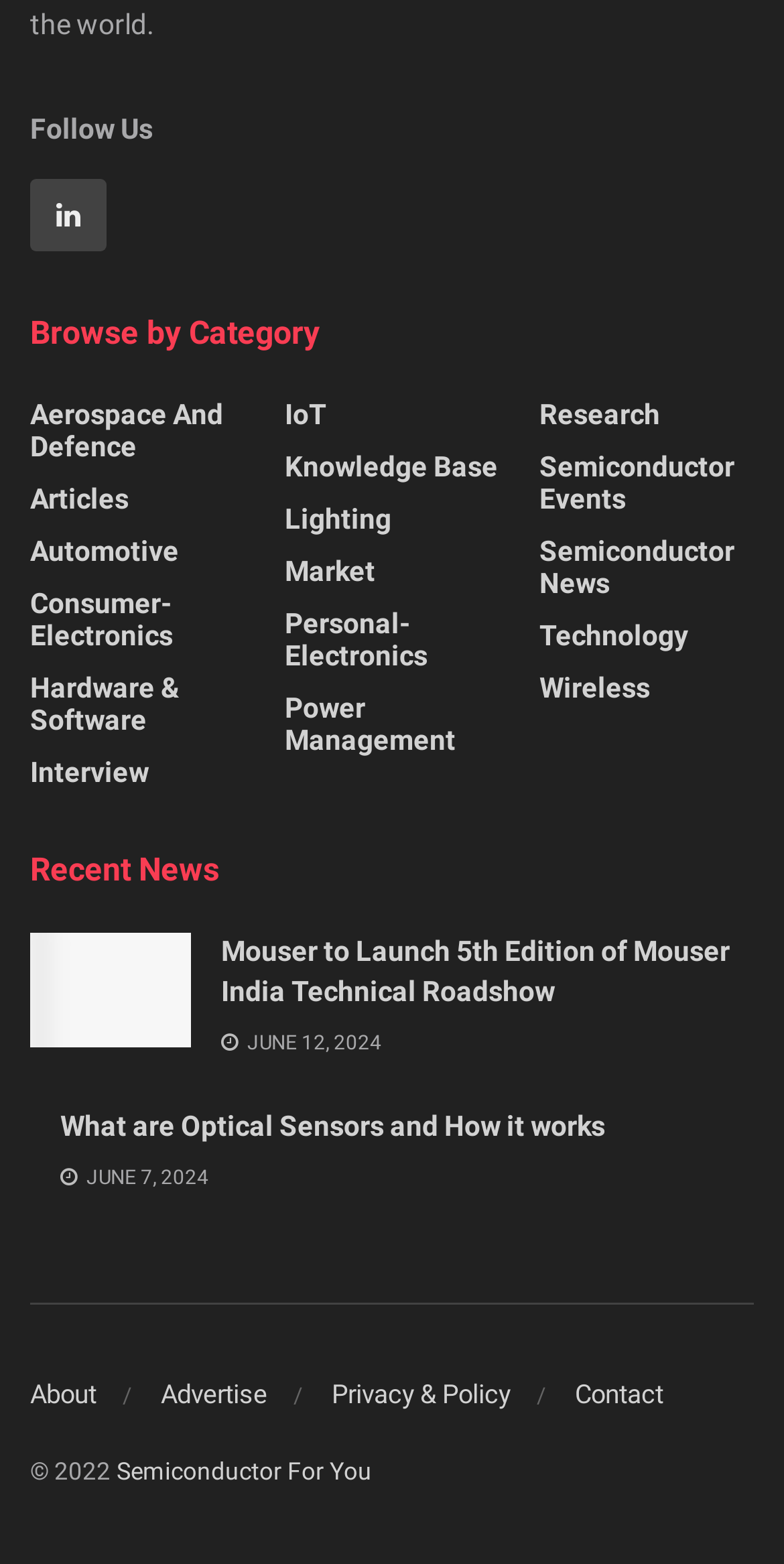Please find the bounding box coordinates of the clickable region needed to complete the following instruction: "Visit About page". The bounding box coordinates must consist of four float numbers between 0 and 1, i.e., [left, top, right, bottom].

[0.038, 0.882, 0.123, 0.901]